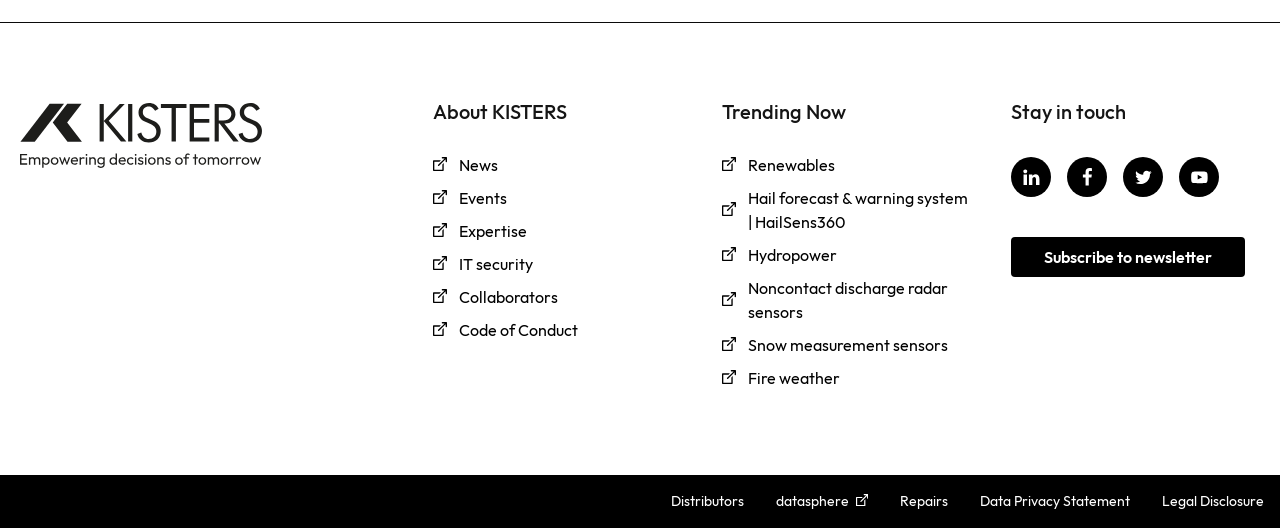Indicate the bounding box coordinates of the clickable region to achieve the following instruction: "Go to News."

[0.339, 0.29, 0.389, 0.337]